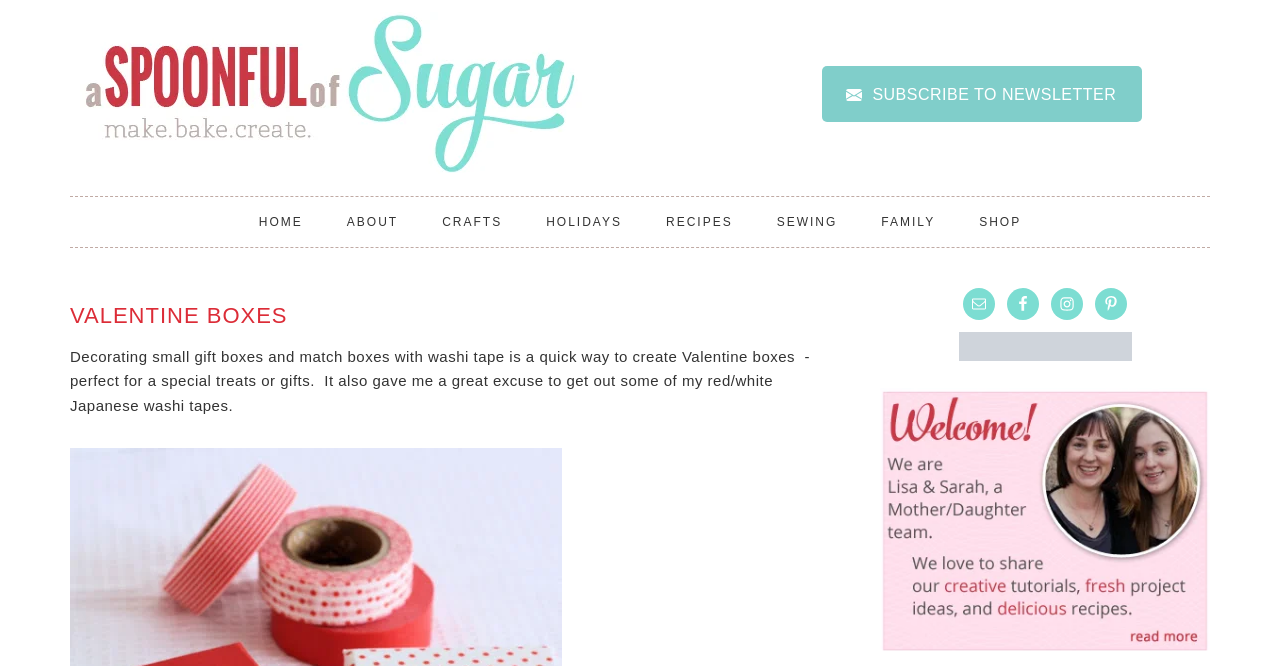Look at the image and answer the question in detail:
How many social media links are present on the webpage?

I can see links to Email, Facebook, Instagram, Pinterest, and Follow on Bloglovin, which are all social media platforms. Therefore, there are 5 social media links present on the webpage.